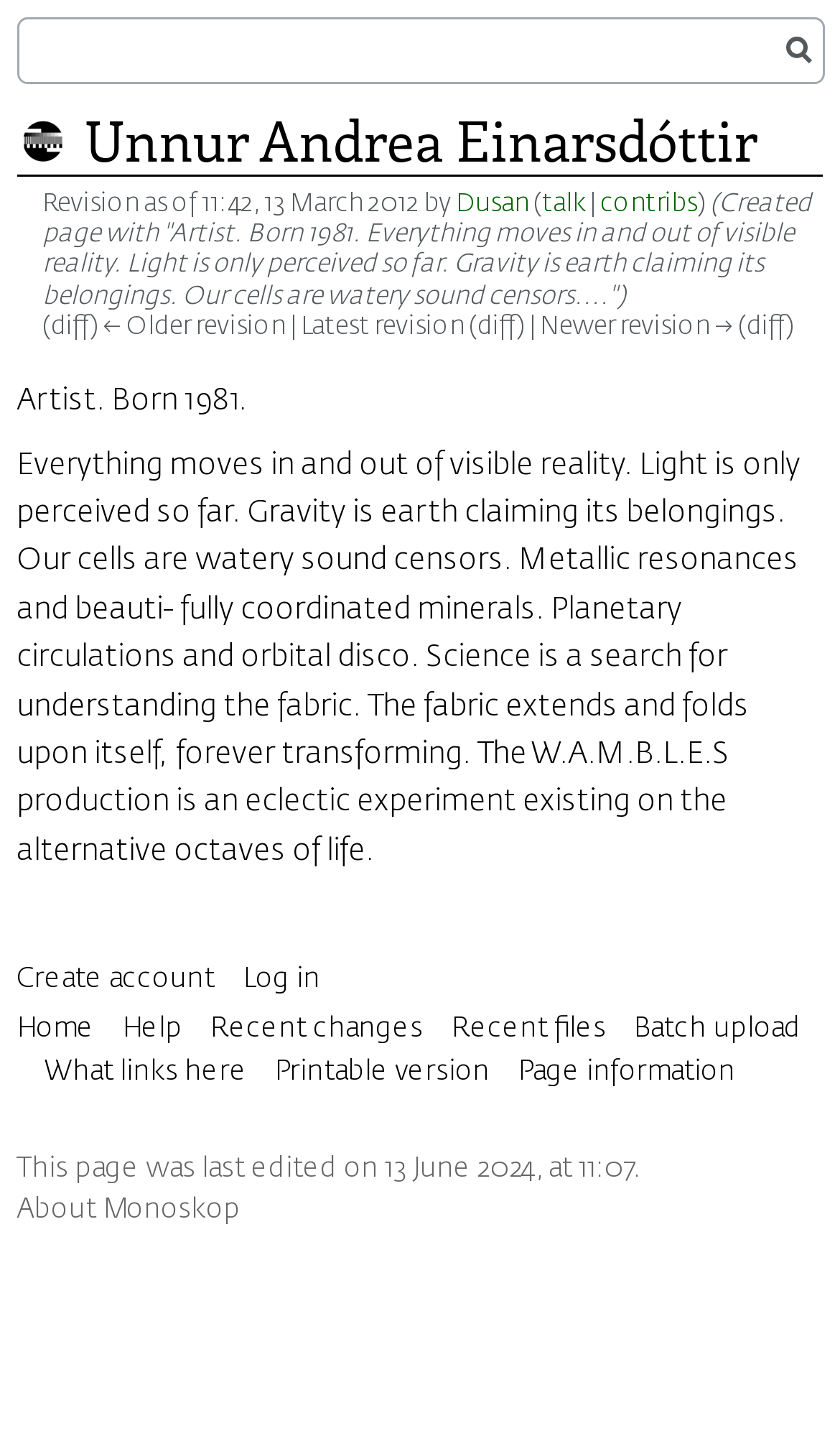Determine the bounding box coordinates for the HTML element described here: "What links here".

[0.053, 0.74, 0.294, 0.759]